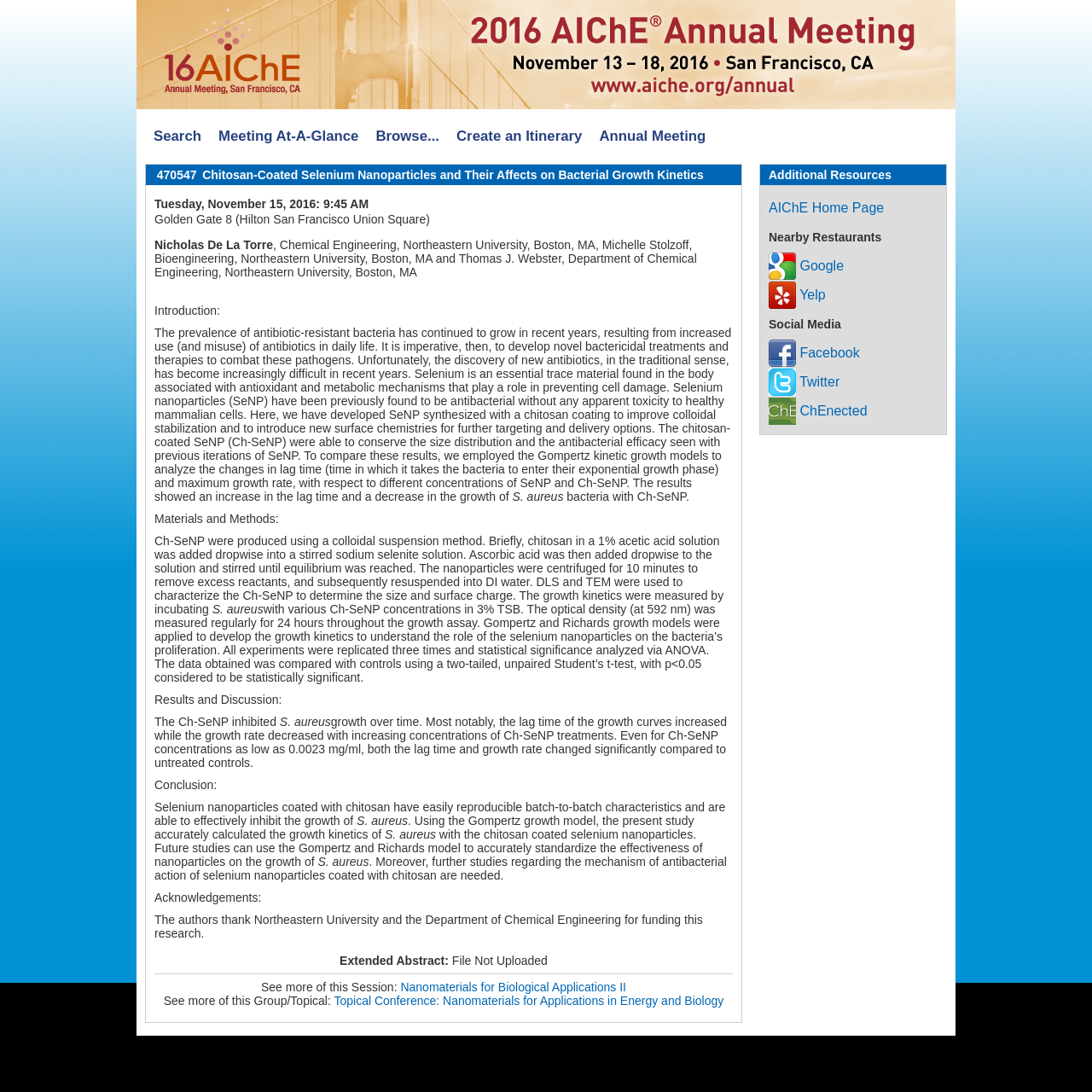Please respond to the question using a single word or phrase:
What is the name of the conference?

2016 Annual Meeting